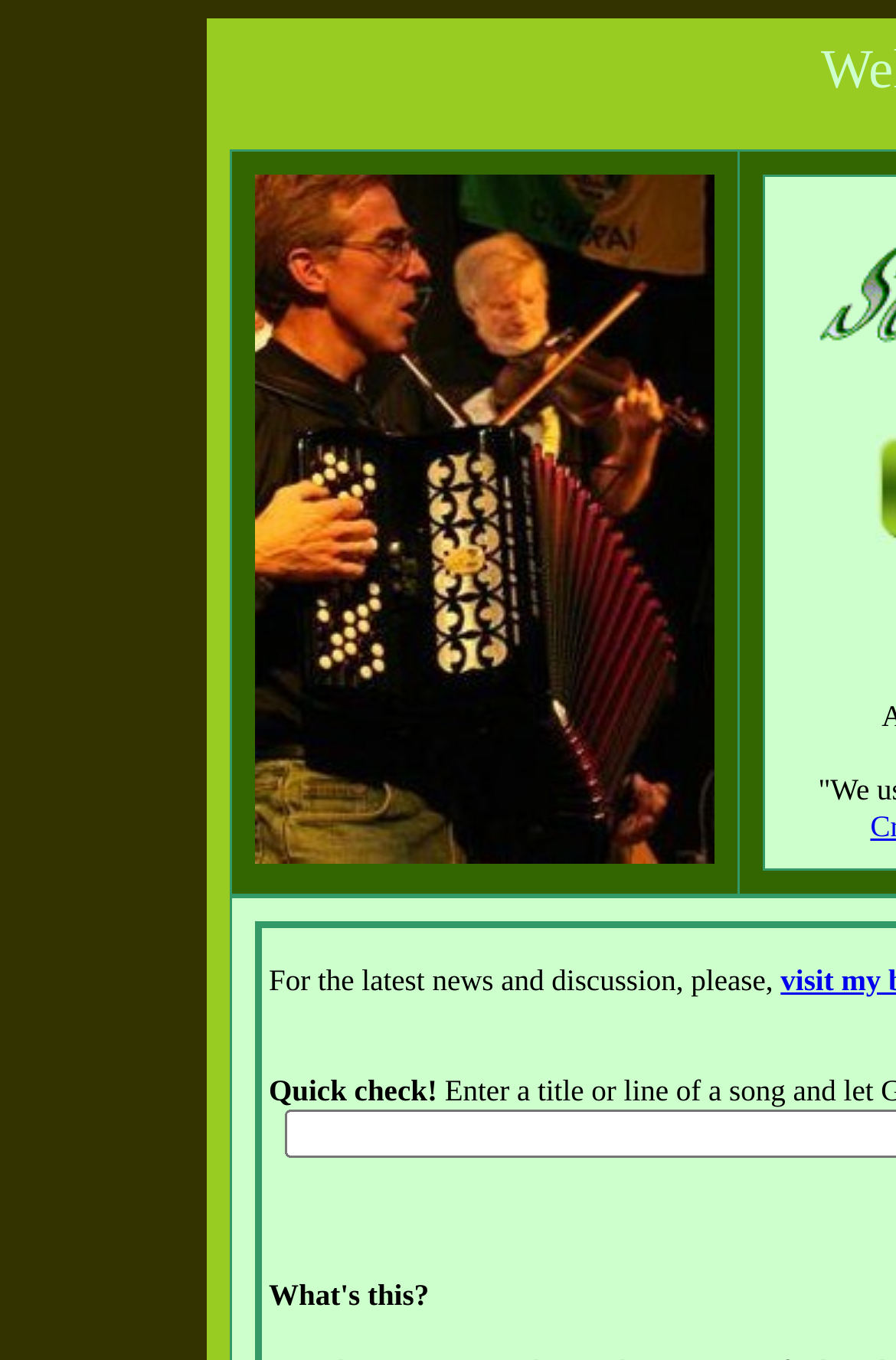Explain the webpage in detail.

The webpage is titled "SongDocs.com" and appears to be a music-related website. The main content area is divided into a grid cell, which takes up most of the page. Within this grid cell, there is a prominent link titled "Click for Cripple Oak" that is accompanied by an image with the same title. The image is positioned above the link text.

Below the image, there are two lines of text. The first line reads "Quick check!" and the second line contains a non-breaking space character. These text elements are positioned near the bottom of the image.

To the right of the image and link, there is a layout table with a single row and two columns. The table is relatively small and positioned near the bottom of the grid cell. The table cells are empty, suggesting that they may be used for layout purposes only.

Overall, the webpage appears to be focused on presenting a single piece of content, namely the "Click for Cripple Oak" link and image, with some additional layout elements to structure the page.